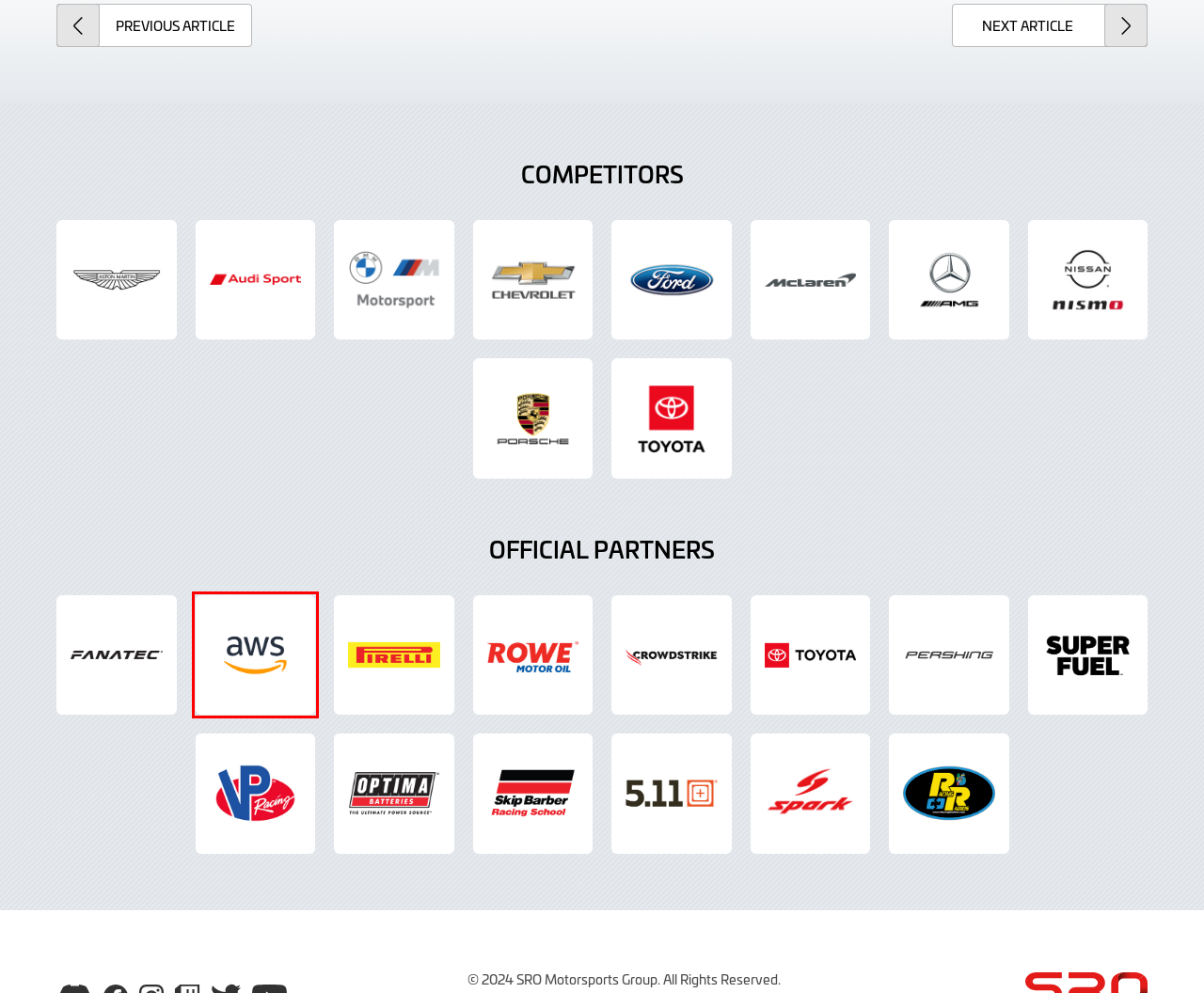Examine the screenshot of the webpage, which has a red bounding box around a UI element. Select the webpage description that best fits the new webpage after the element inside the red bounding box is clicked. Here are the choices:
A. Cloud Computing Services - Amazon Web Services (AWS)
B. Pirelli Global: Discover our world | Pirelli
C. CrowdStrike: Stop breaches. Drive business.
D. 5.11 Tactical®: Premium Tactical Gear, Clothing & Accessories
E. New Cars, Trucks, SUVs & Hybrids | Toyota Official Site
F. Sparkmodel
G. OPTIMA Batteries Deep Cycle & AGM Batteries for Cars, Trucks & Marine - optimabatteries
H. Pershing Yachts, The Dominant Species – Luxury sports yachts

A